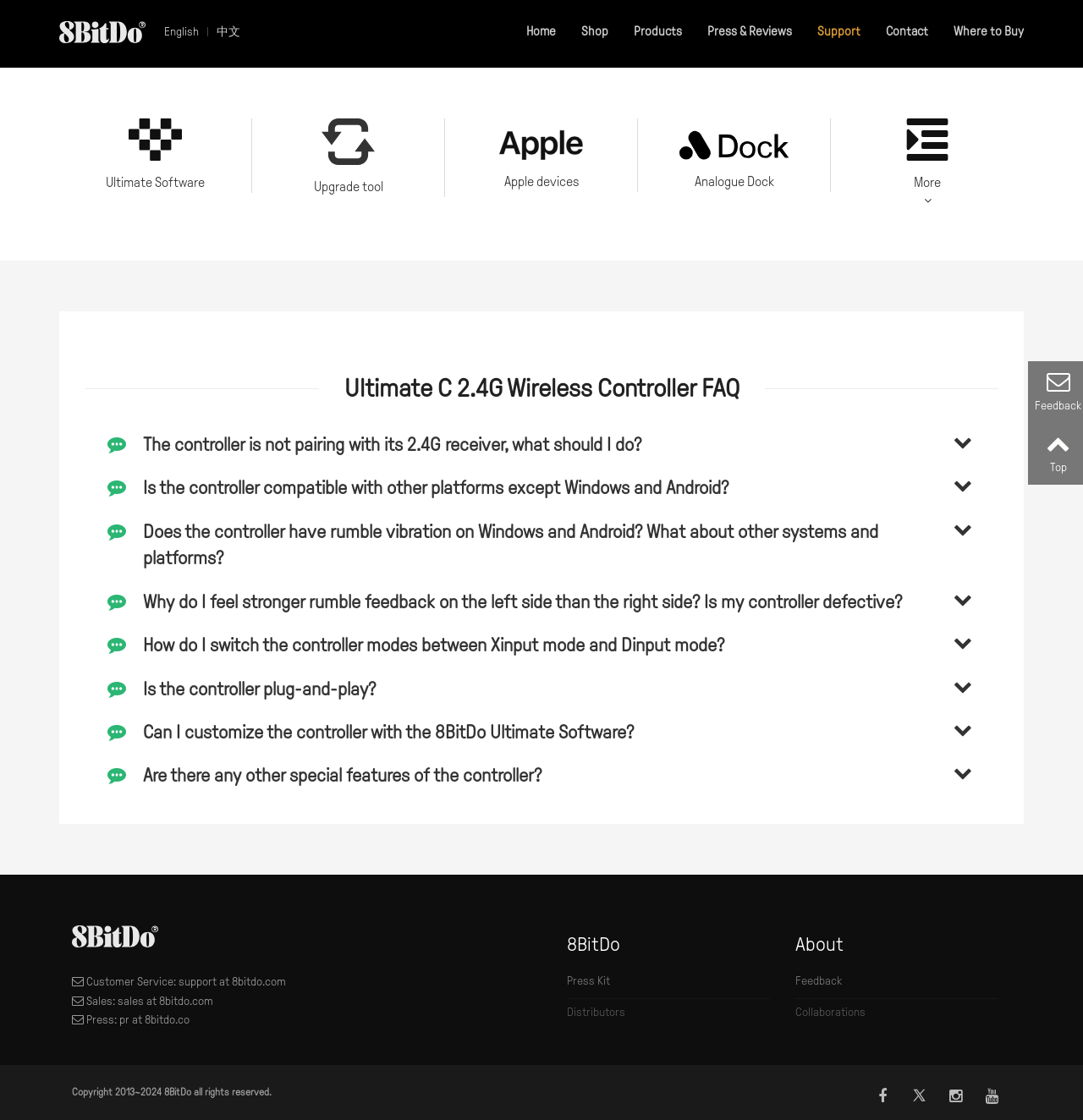Show the bounding box coordinates for the element that needs to be clicked to execute the following instruction: "Click the 8BitDo logo". Provide the coordinates in the form of four float numbers between 0 and 1, i.e., [left, top, right, bottom].

[0.055, 0.0, 0.172, 0.054]